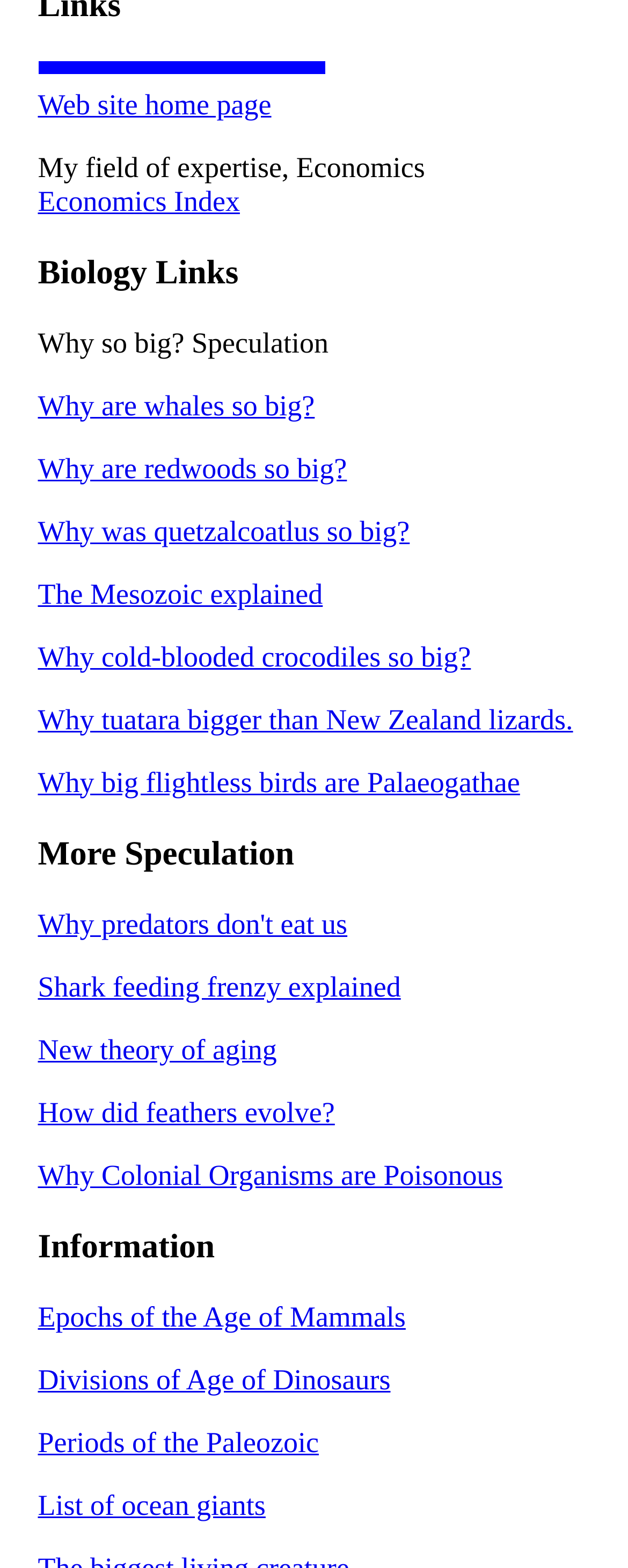Extract the bounding box coordinates for the described element: "How did feathers evolve?". The coordinates should be represented as four float numbers between 0 and 1: [left, top, right, bottom].

[0.06, 0.699, 0.533, 0.719]